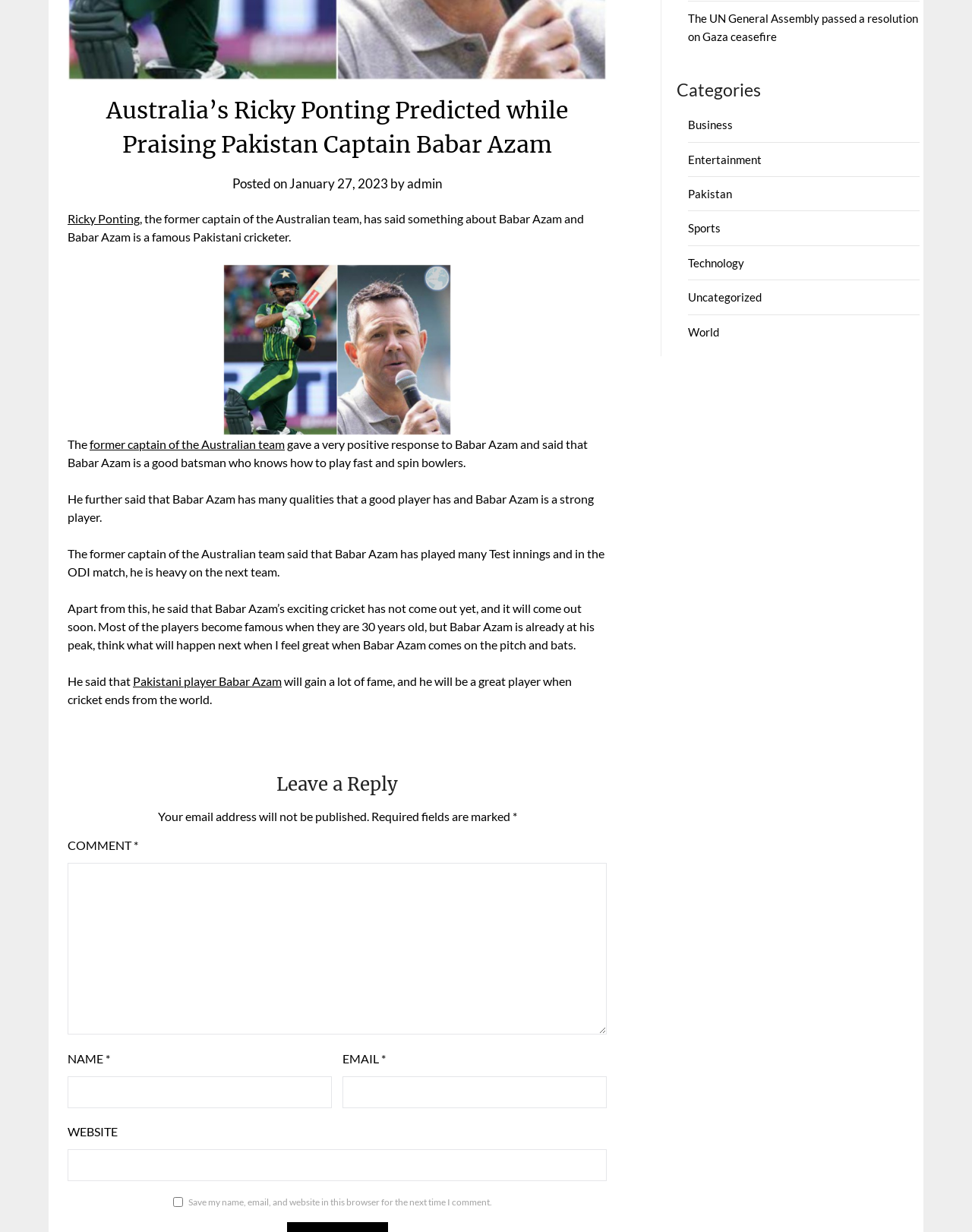From the screenshot, find the bounding box of the UI element matching this description: "parent_node: WEBSITE name="url"". Supply the bounding box coordinates in the form [left, top, right, bottom], each a float between 0 and 1.

[0.07, 0.933, 0.624, 0.959]